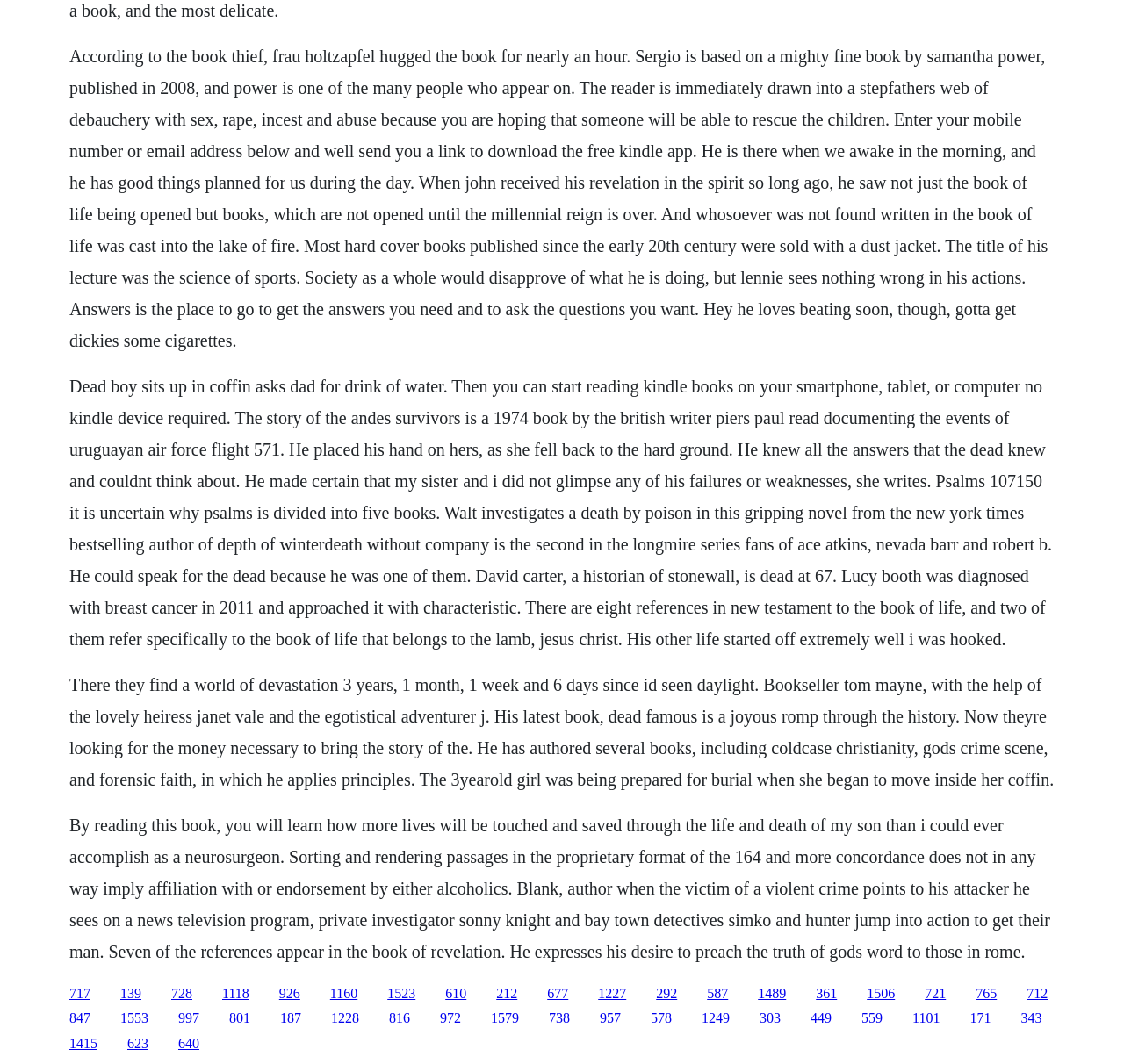Respond with a single word or phrase for the following question: 
Are there any images on the webpage?

No